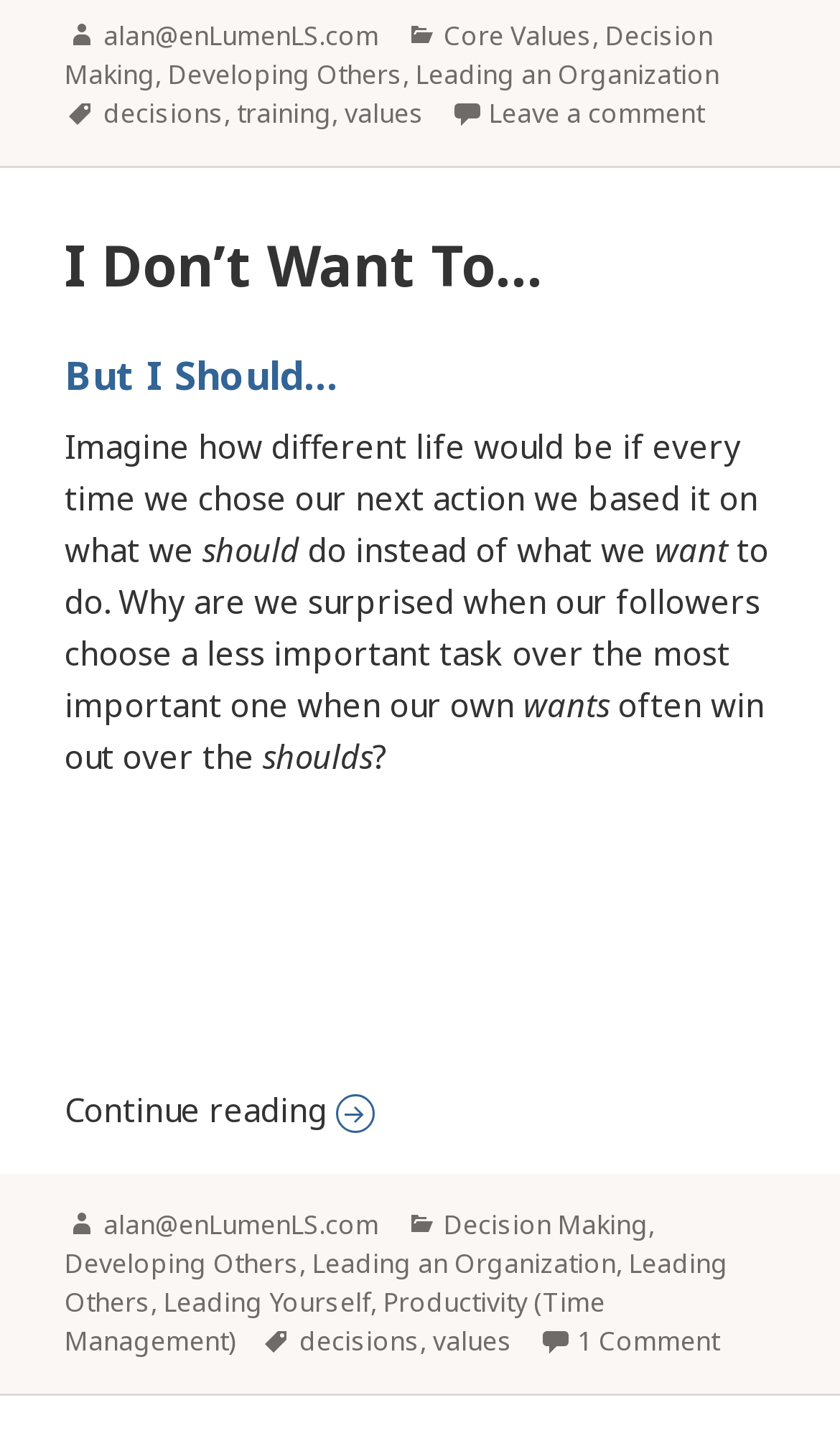Using the provided element description: "I Don’t Want To…", identify the bounding box coordinates. The coordinates should be four floats between 0 and 1 in the order [left, top, right, bottom].

[0.077, 0.157, 0.649, 0.212]